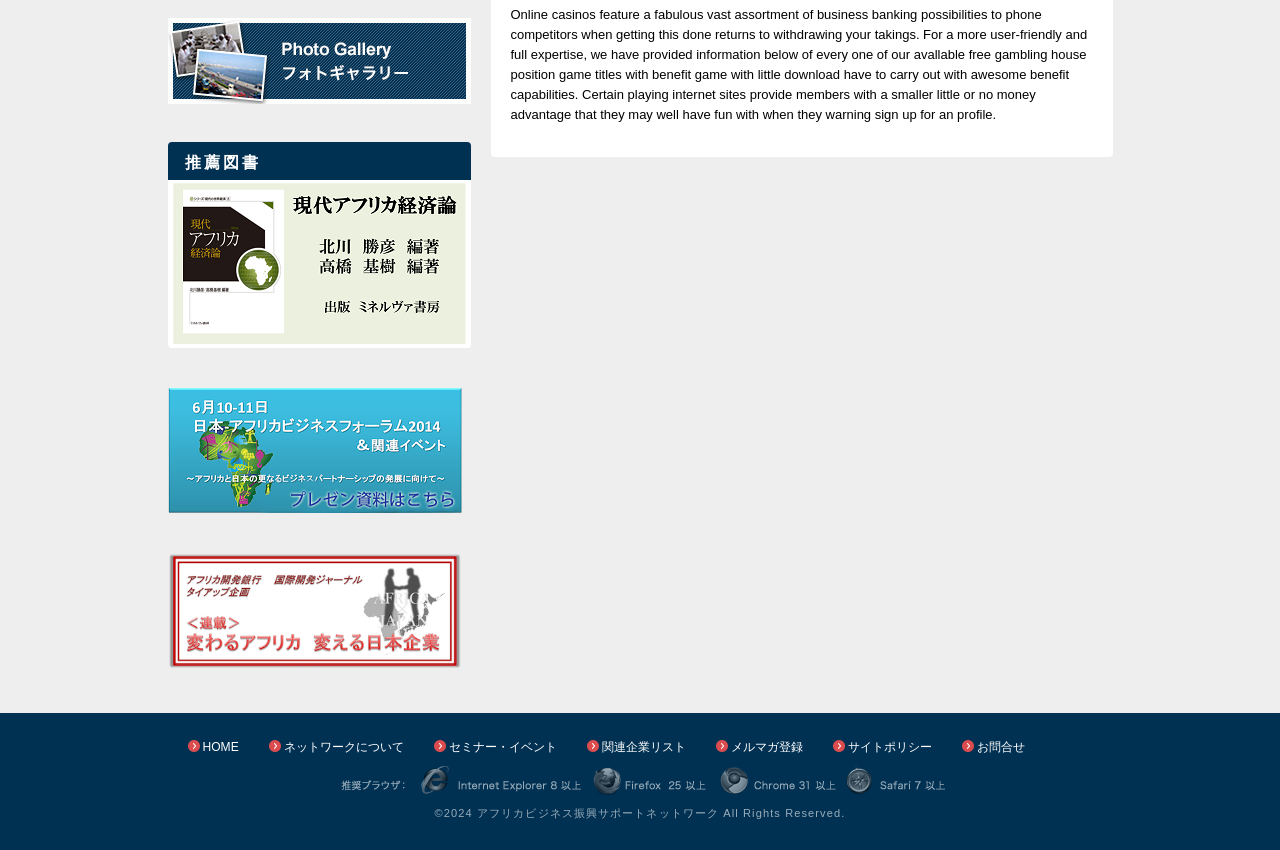Please reply to the following question with a single word or a short phrase:
How many links are there in the footer section?

7